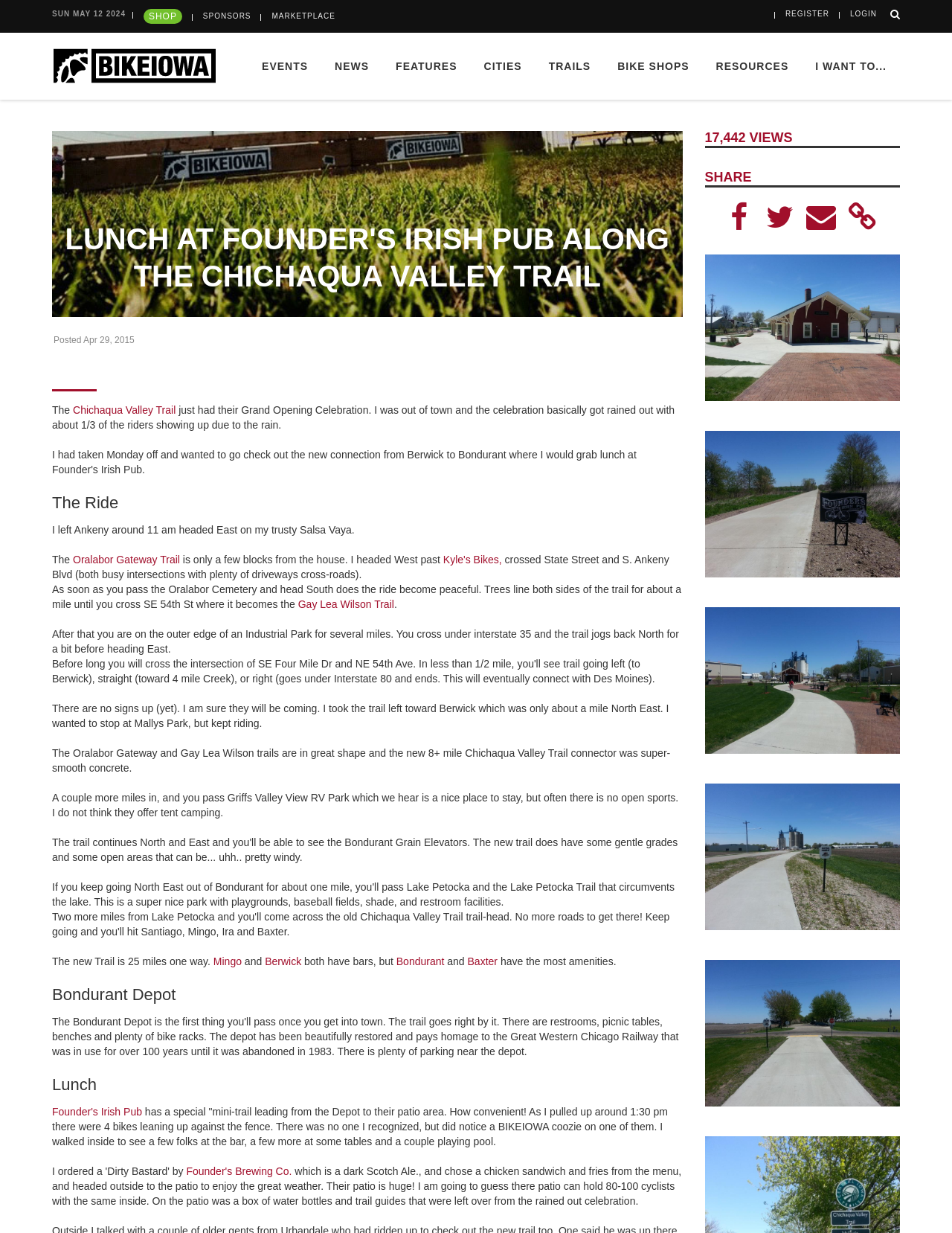Using the given element description, provide the bounding box coordinates (top-left x, top-left y, bottom-right x, bottom-right y) for the corresponding UI element in the screenshot: Events

[0.261, 0.027, 0.338, 0.081]